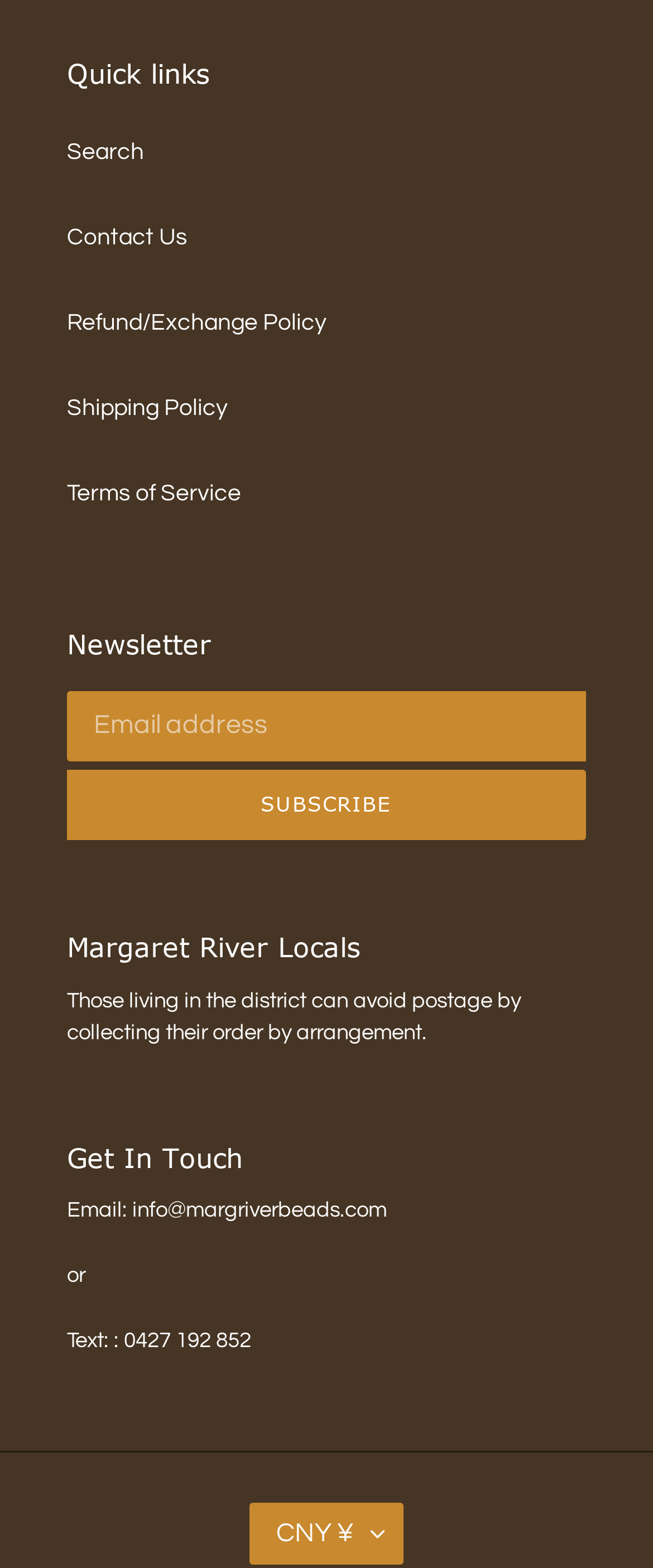Respond to the following query with just one word or a short phrase: 
What is the function of the 'SUBSCRIBE' button?

Subscribe to newsletter